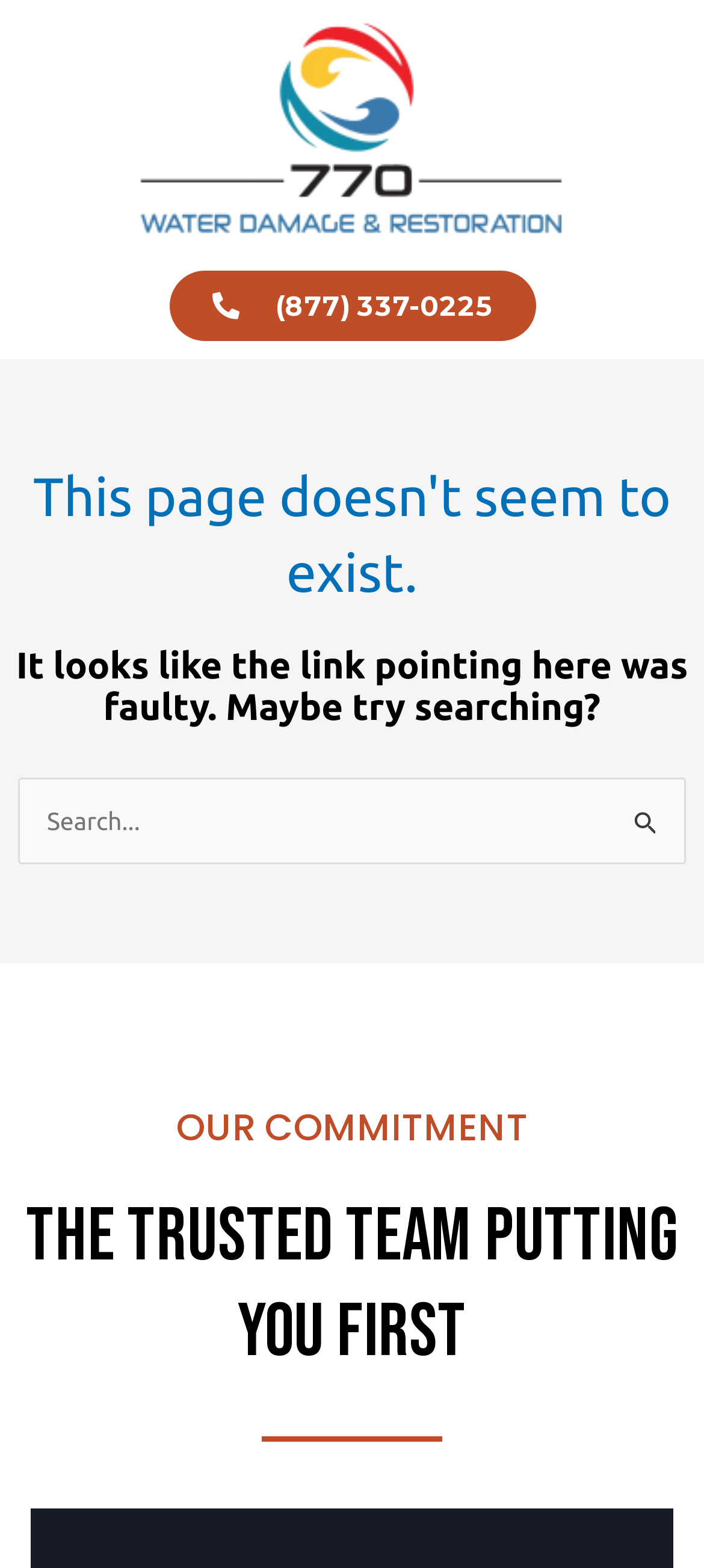What is the logo of the website?
Refer to the image and offer an in-depth and detailed answer to the question.

The logo is located at the top-left corner of the page, and it is a clickable link. It is an image with the text '770logo'.